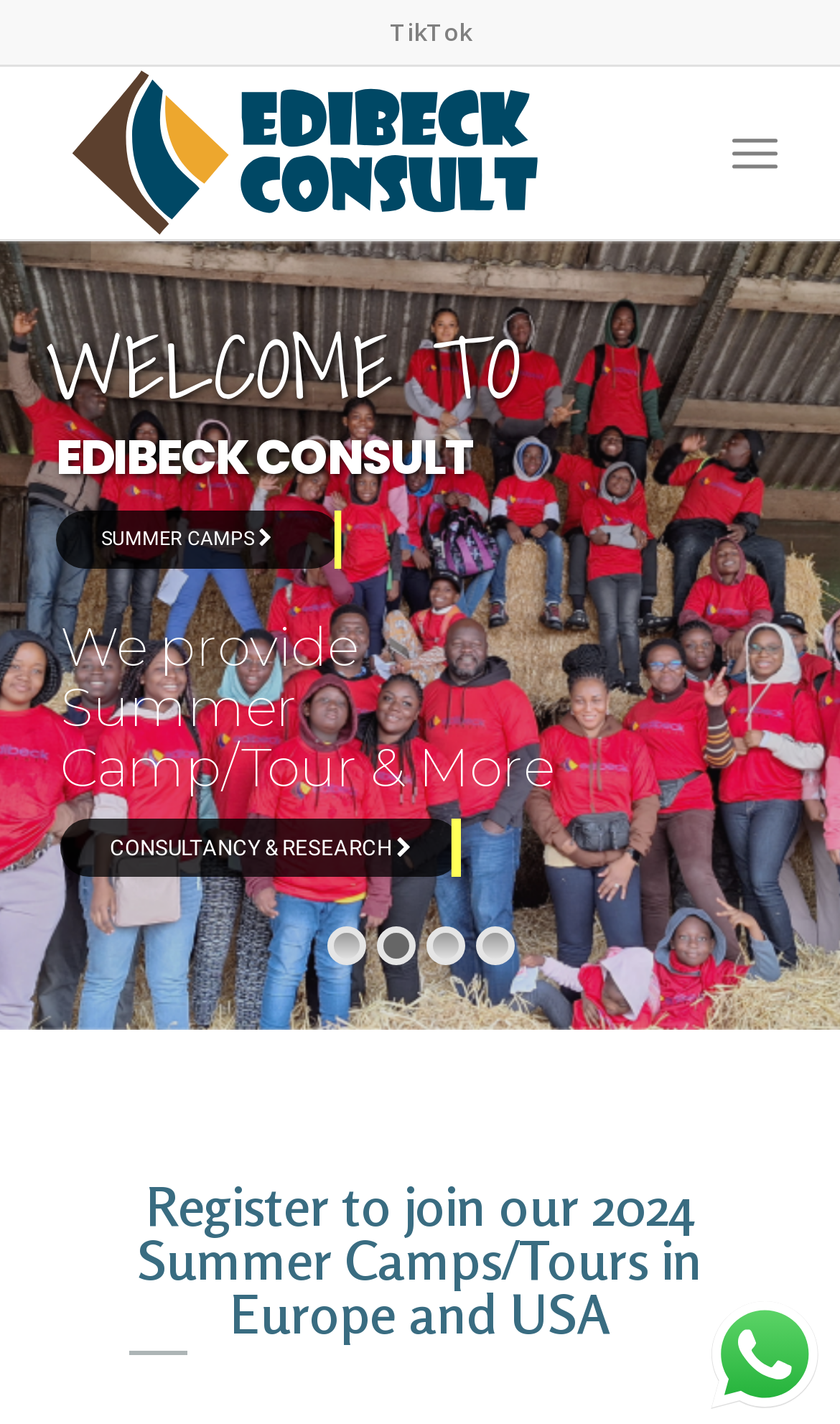Locate the heading on the webpage and return its text.

Register to join our 2024 Summer Camps/Tours in Europe and USA